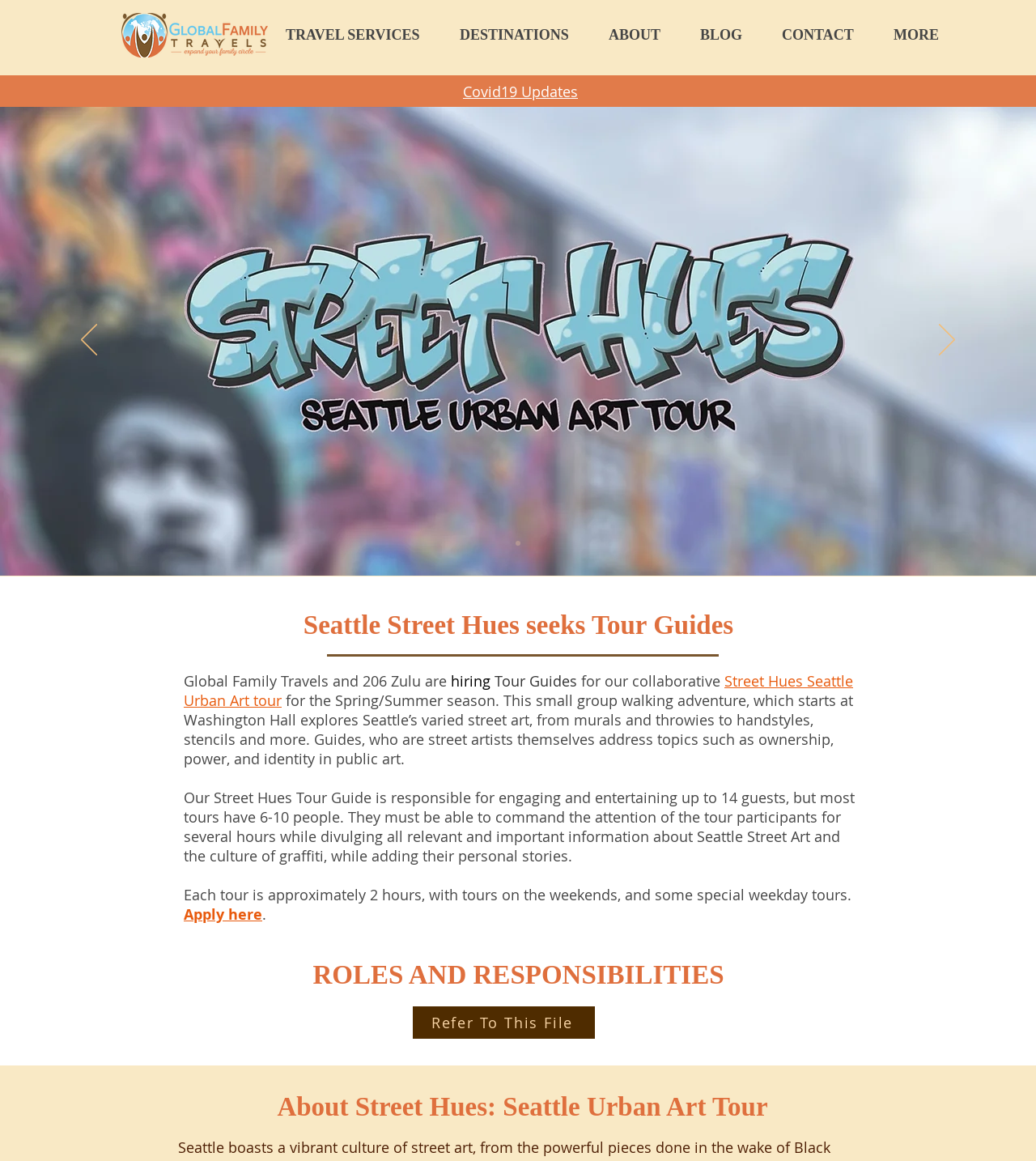Pinpoint the bounding box coordinates of the clickable area needed to execute the instruction: "Go to the 'BLOG' page". The coordinates should be specified as four float numbers between 0 and 1, i.e., [left, top, right, bottom].

[0.668, 0.021, 0.747, 0.039]